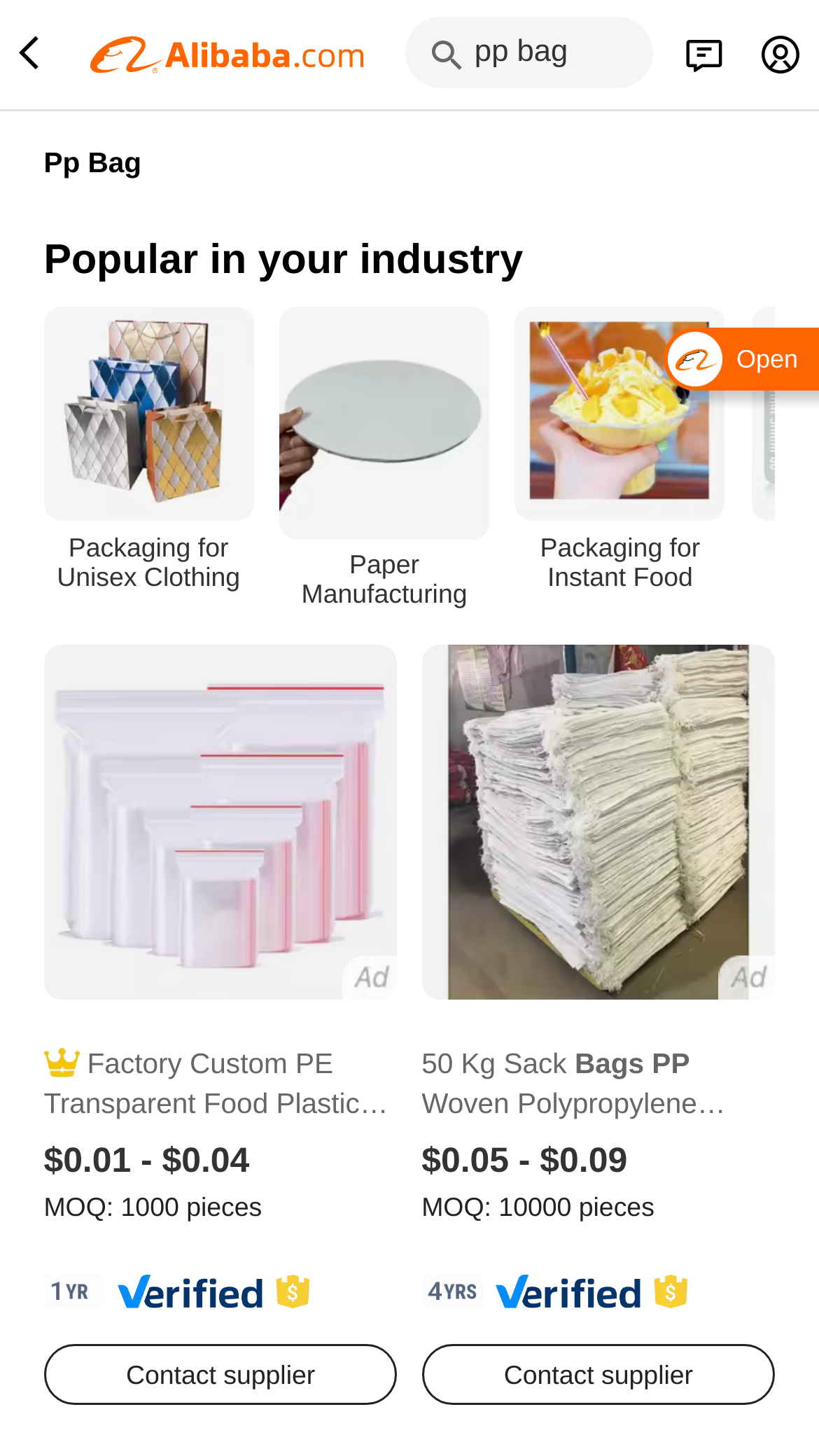Write a detailed summary of the webpage.

This webpage is about wholesale pp bags for various storage needs. At the top, there is a logo image and a search bar with a placeholder text "What are you looking for…" and a default search term "pp bag". Below the search bar, there is a heading "Pp Bag" and a text "Popular in your industry". 

To the right of the heading, there are three links with images, each representing a different industry: Packaging for Unisex Clothing, Paper Manufacturing, and Packaging for Instant Food. 

Below these links, there are two product listings. The first product listing is for a Factory Custom PE Transparent Food Plastic Packaging Zipper Bag, with an image, a detailed description, and pricing information ($0.01 - $0.04) along with a minimum order quantity (MOQ: 1000 pieces) and a "Contact supplier" button. 

The second product listing is for 50 Kg Sack Bags PP Woven Polypropylene Plastic Sack Bags, with an image, a detailed description, and pricing information ($0.05 - $0.09) along with a minimum order quantity (MOQ: 10000 pieces) and a "Contact supplier" button. 

At the bottom right corner of the page, there is a small text "Open".